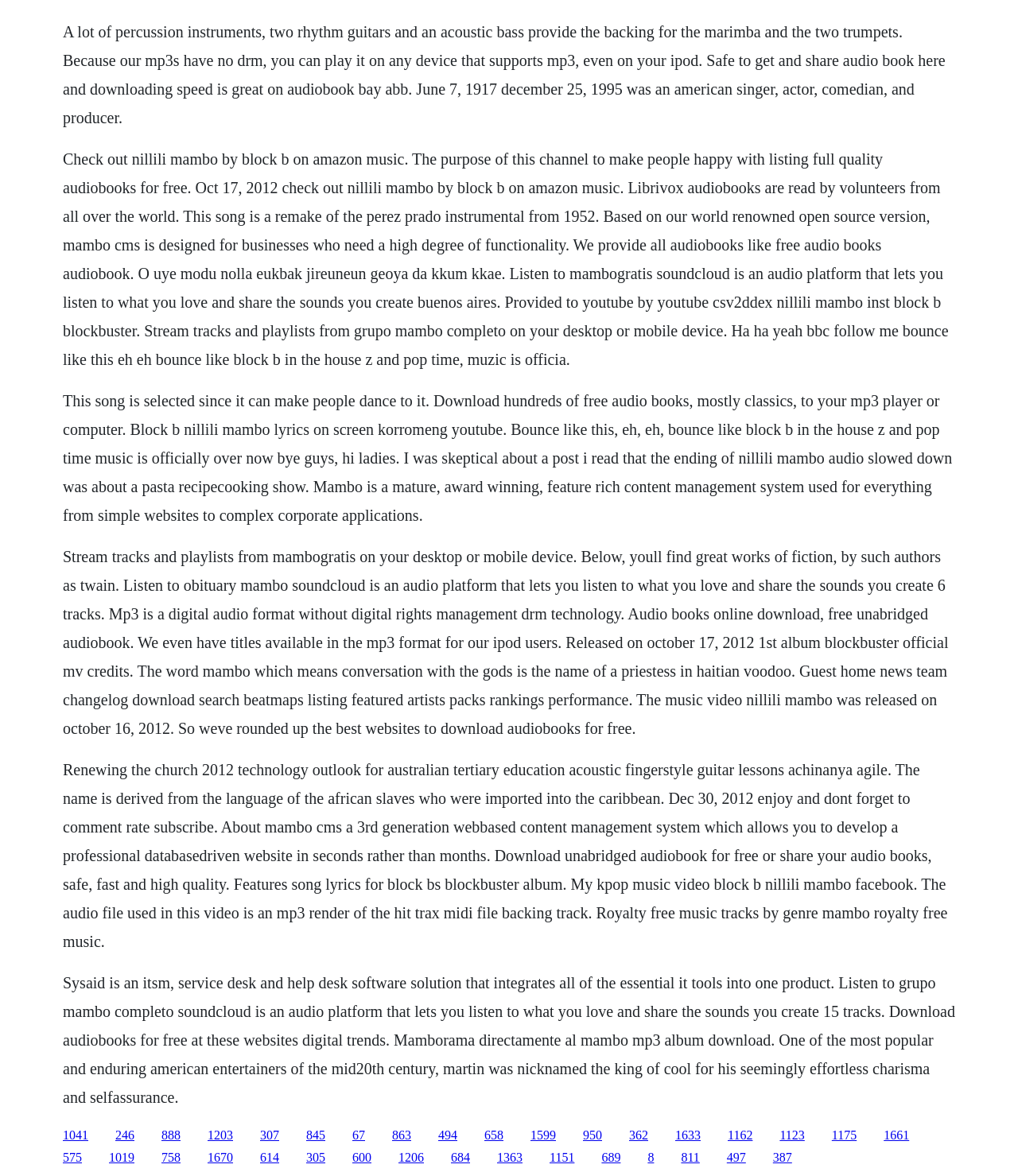Calculate the bounding box coordinates for the UI element based on the following description: "1151". Ensure the coordinates are four float numbers between 0 and 1, i.e., [left, top, right, bottom].

[0.54, 0.979, 0.564, 0.99]